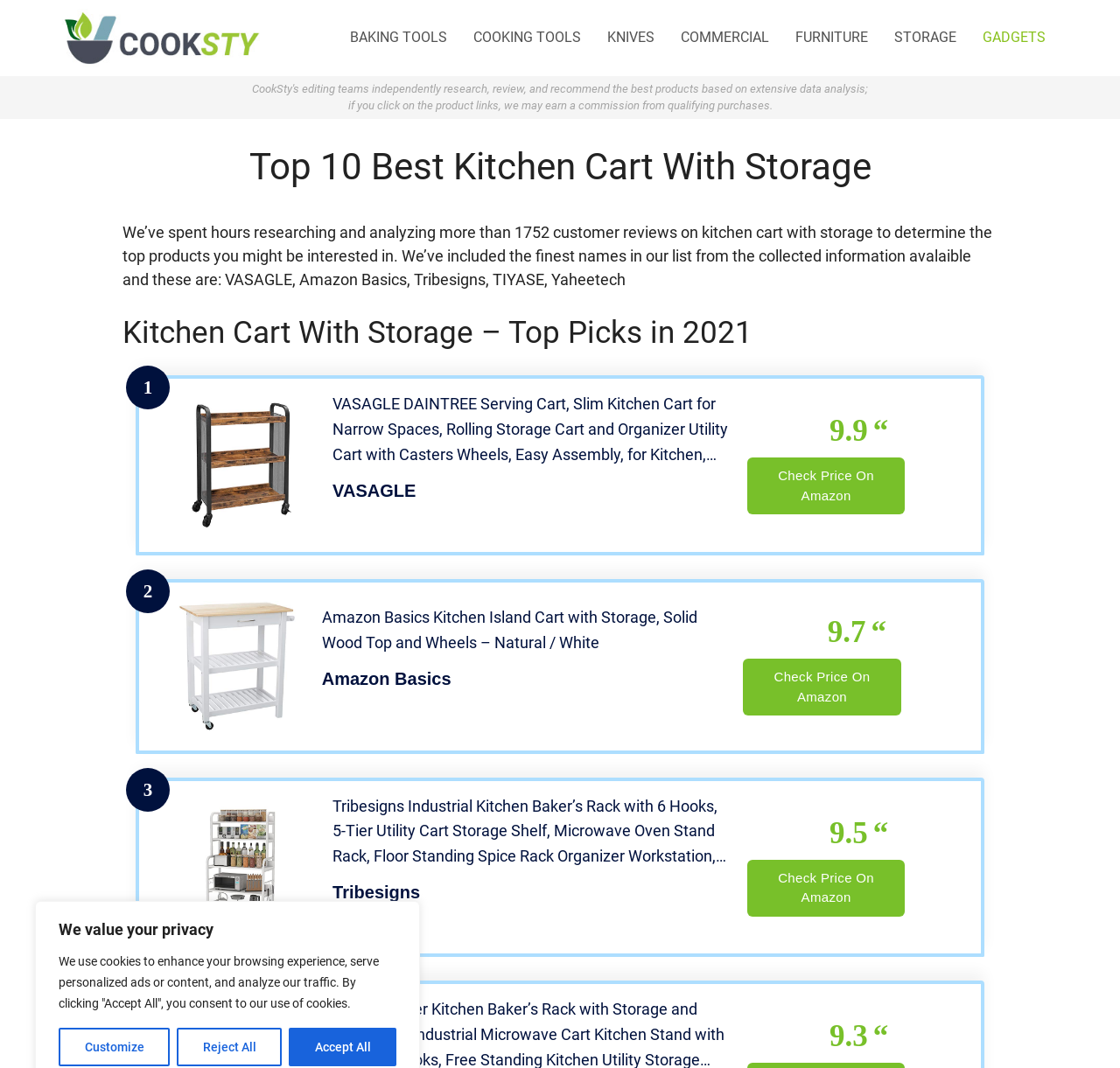Please look at the image and answer the question with a detailed explanation: What is the brand of the top-rated kitchen cart with storage?

I looked at the first link with a 'Check Price On Amazon' button and found the brand name 'VASAGLE' associated with it, indicating it is the top-rated kitchen cart with storage.